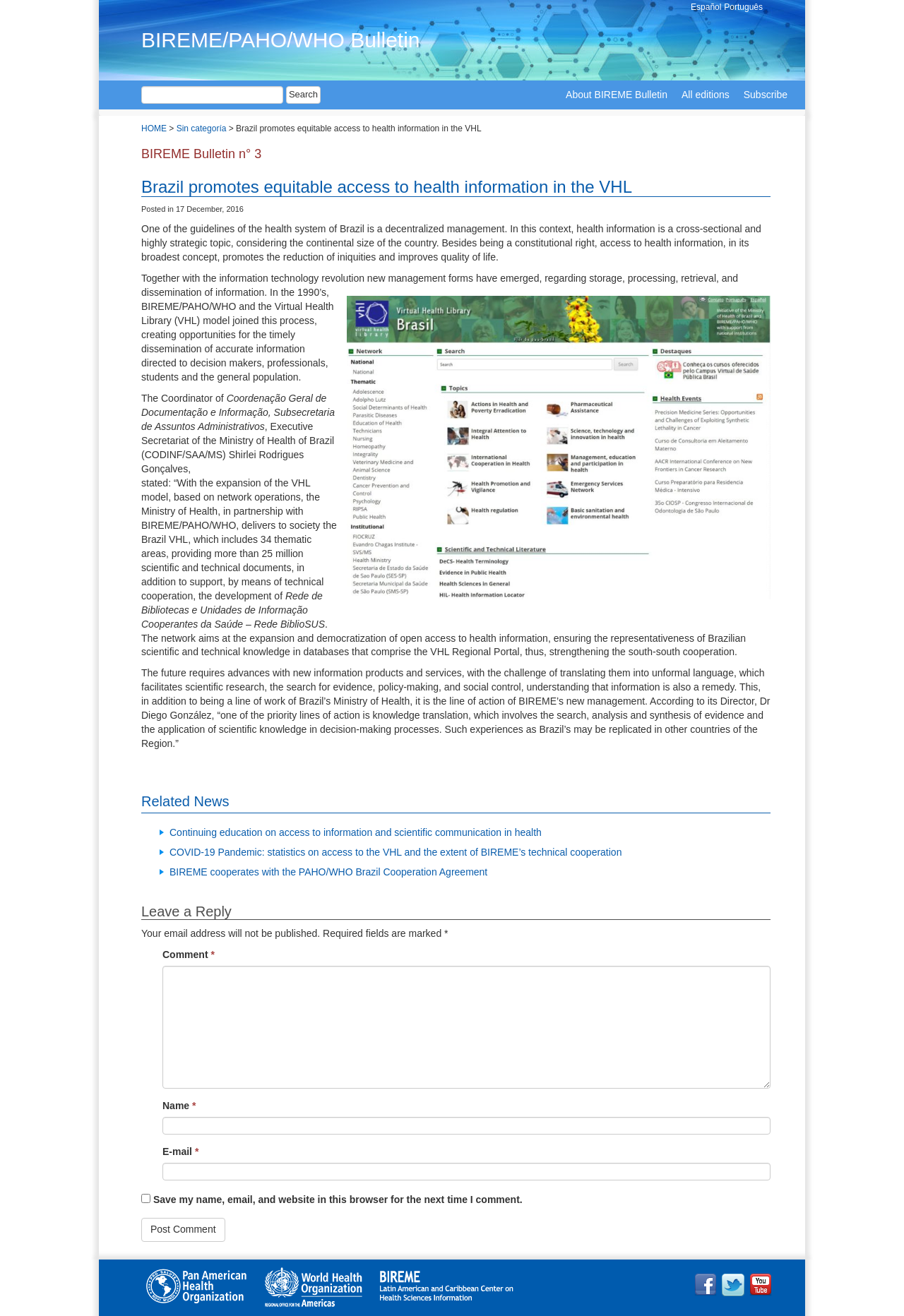Explain the webpage in detail.

The webpage is about the BIREME/PAHO/WHO Bulletin, with a focus on Brazil's efforts to promote equitable access to health information through the Virtual Health Library (VHL). 

At the top of the page, there are three language options: Español, Português, and a search bar. Below this, there is a header section with links to "About BIREME Bulletin", "All editions", and "Subscribe". 

The main content of the page is divided into two sections. The first section has a heading "Brazil promotes equitable access to health information in the VHL" and provides an introduction to the topic. The second section is an article with multiple paragraphs discussing the importance of health information in Brazil, the role of BIREME/PAHO/WHO, and the Virtual Health Library. 

The article includes an image and quotes from the Coordinator of the Ministry of Health of Brazil. There are also links to related news articles at the bottom of the page. 

Below the article, there is a section for leaving a reply, with fields for name, email, and comment. There are also social media links to Facebook, Twitter, and Youtube at the very bottom of the page.